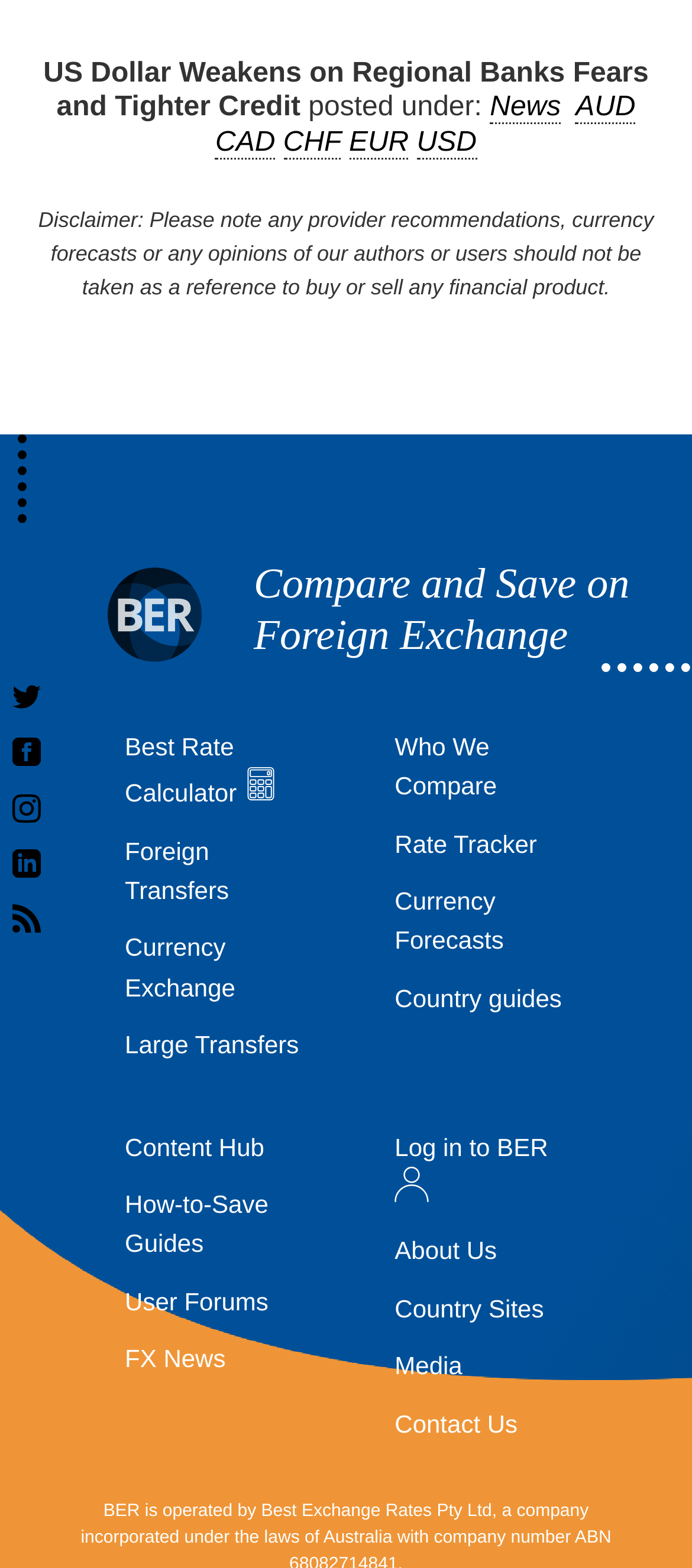Please find the bounding box coordinates of the element that must be clicked to perform the given instruction: "Click on the 'Best Rate Calculator'". The coordinates should be four float numbers from 0 to 1, i.e., [left, top, right, bottom].

[0.18, 0.467, 0.403, 0.515]